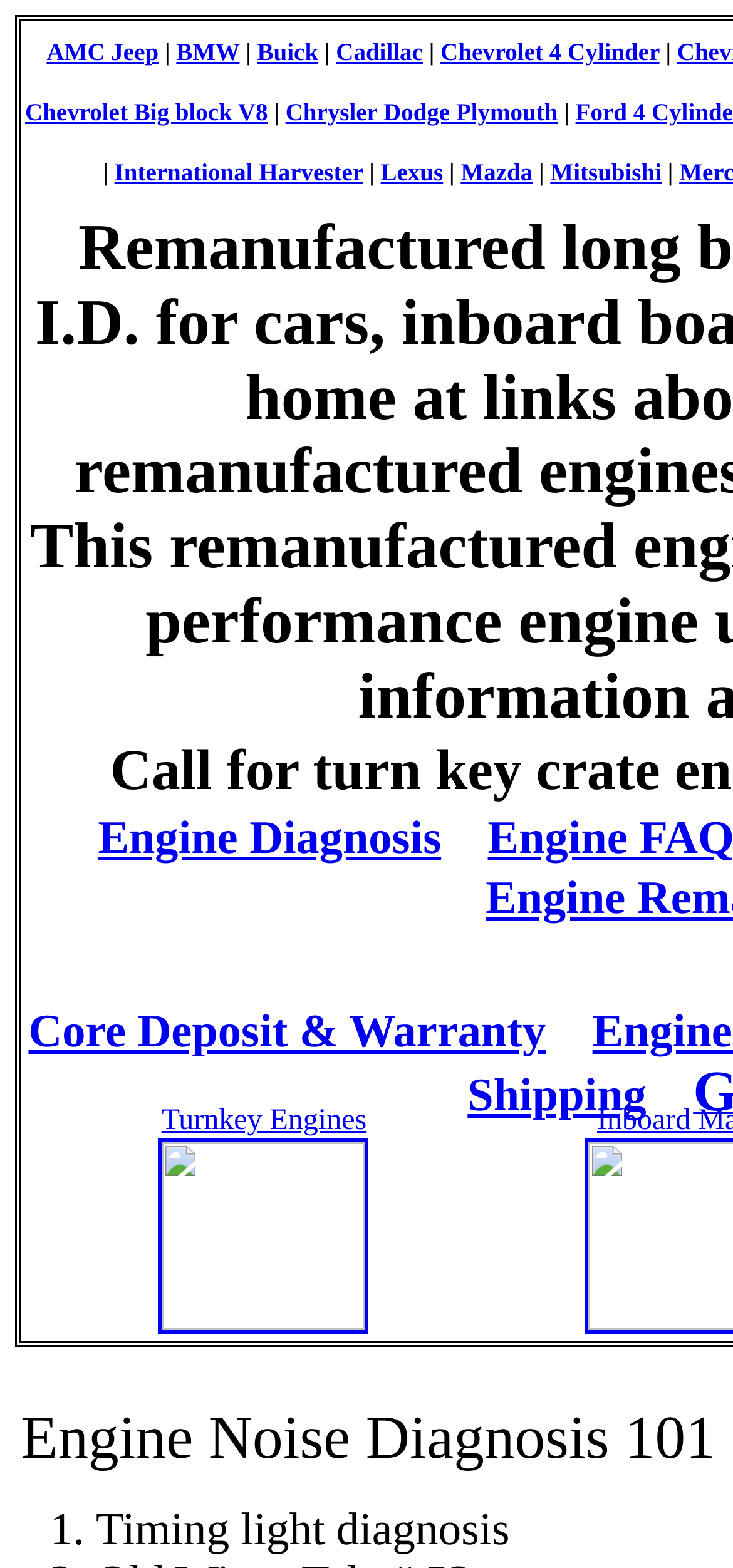Find the bounding box coordinates of the area to click in order to follow the instruction: "Check Core Deposit & Warranty information".

[0.039, 0.643, 0.745, 0.675]